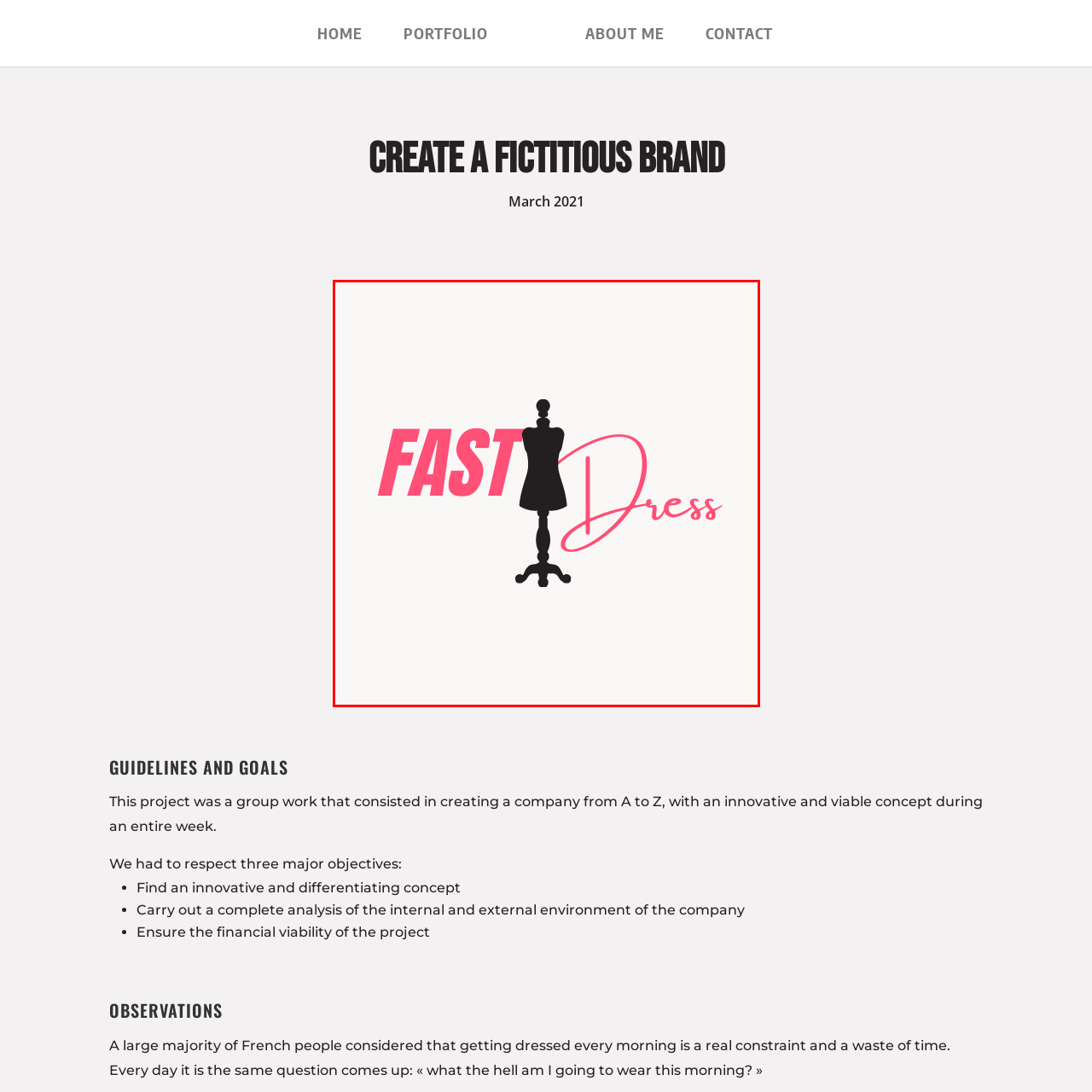Look closely at the zone within the orange frame and give a detailed answer to the following question, grounding your response on the visual details: 
What is the main focus of the 'FAST Dress' project?

The caption explains that the project aims to address the daily challenge many face regarding outfit selection, making it a fitting representation for a brand focused on convenience in style, which implies that the main focus of the 'FAST Dress' project is convenience in style.